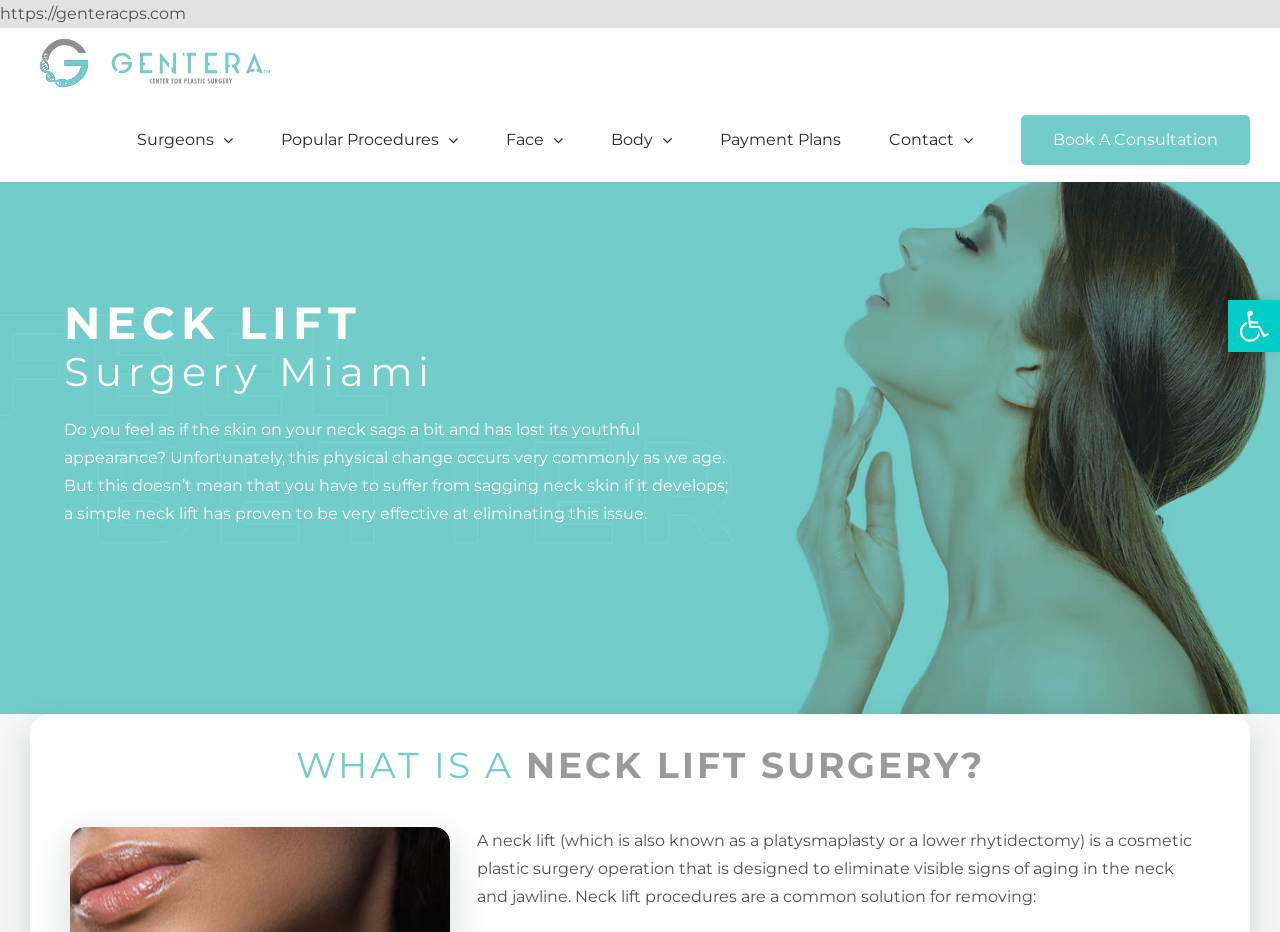Please specify the bounding box coordinates of the clickable region to carry out the following instruction: "Read about Neck Lift Surgery". The coordinates should be four float numbers between 0 and 1, in the format [left, top, right, bottom].

[0.05, 0.319, 1.0, 0.425]